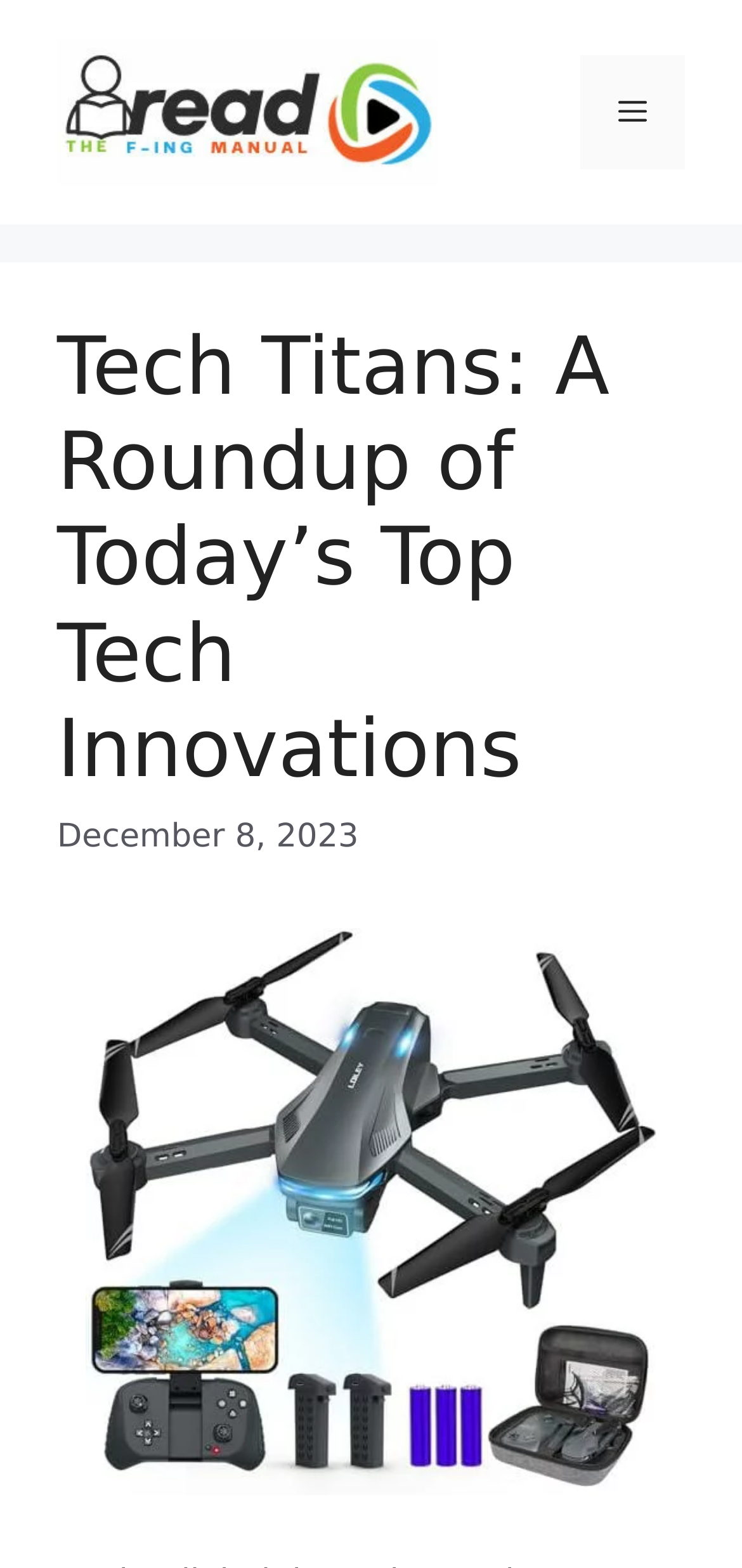Please provide a brief answer to the question using only one word or phrase: 
What is the topic of the article?

Tech innovations